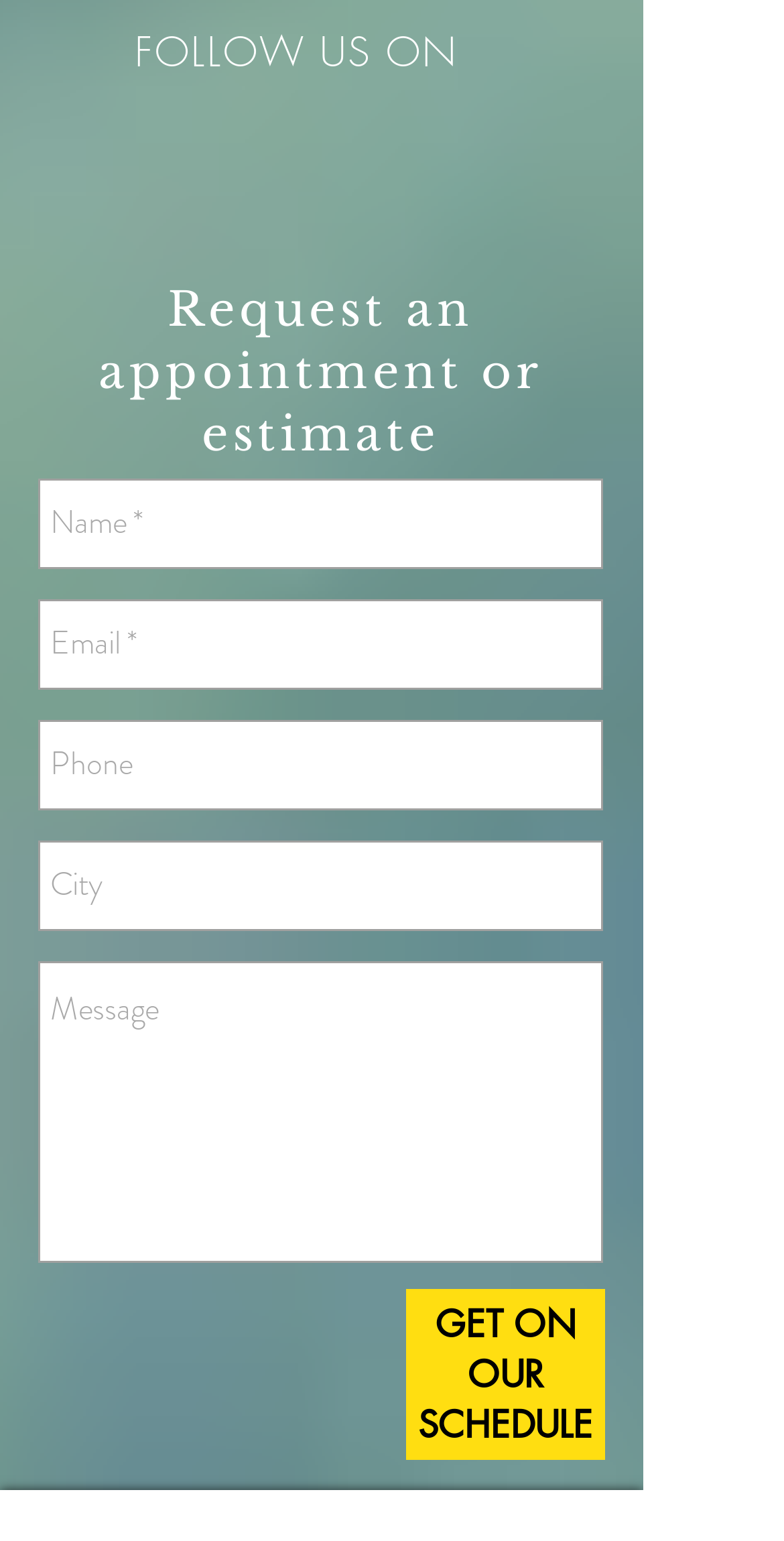Please find the bounding box for the following UI element description. Provide the coordinates in (top-left x, top-left y, bottom-right x, bottom-right y) format, with values between 0 and 1: Contact

None